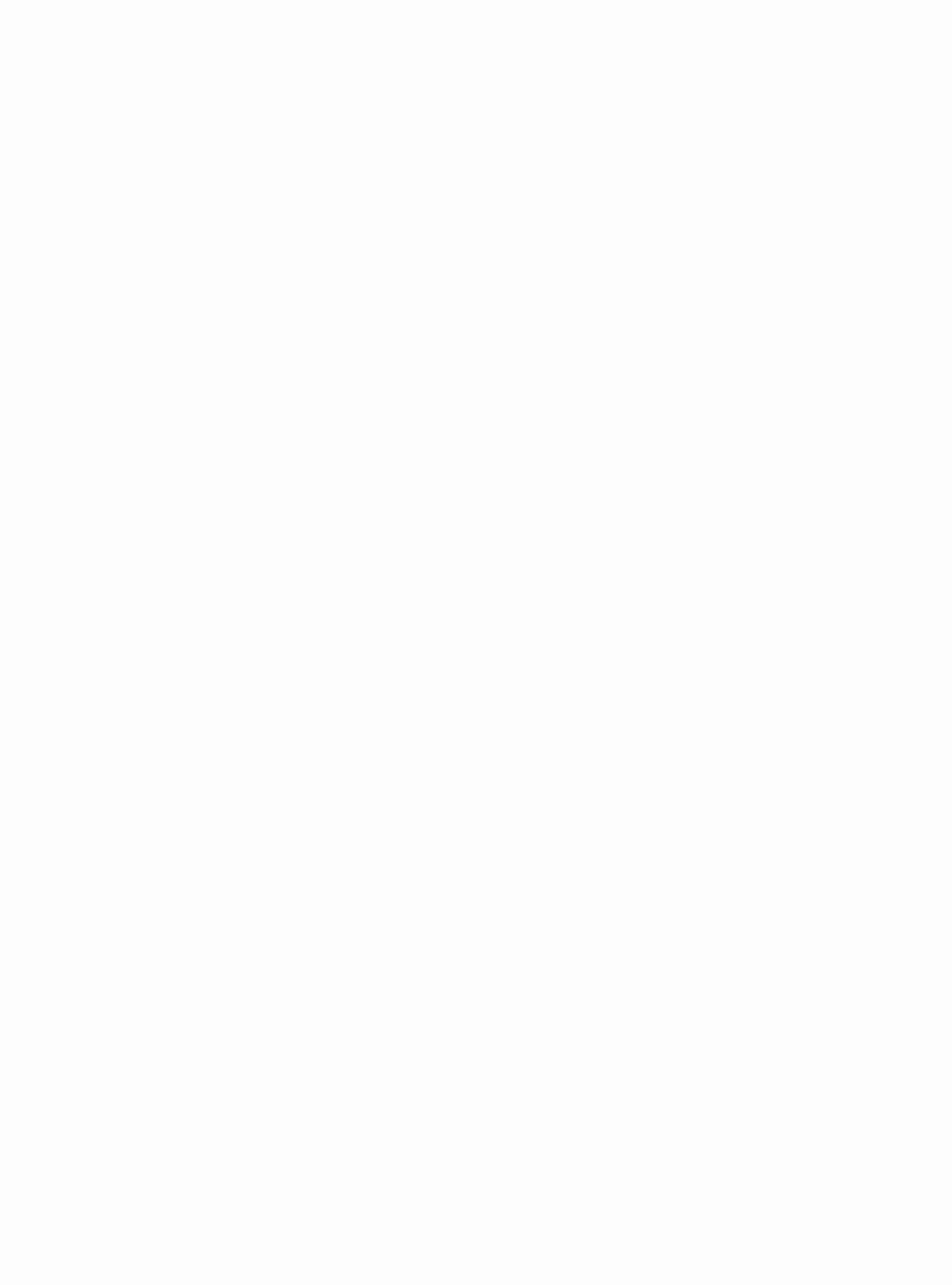Pinpoint the bounding box coordinates of the clickable area needed to execute the instruction: "Download MP3". The coordinates should be specified as four float numbers between 0 and 1, i.e., [left, top, right, bottom].

[0.049, 0.72, 0.479, 0.734]